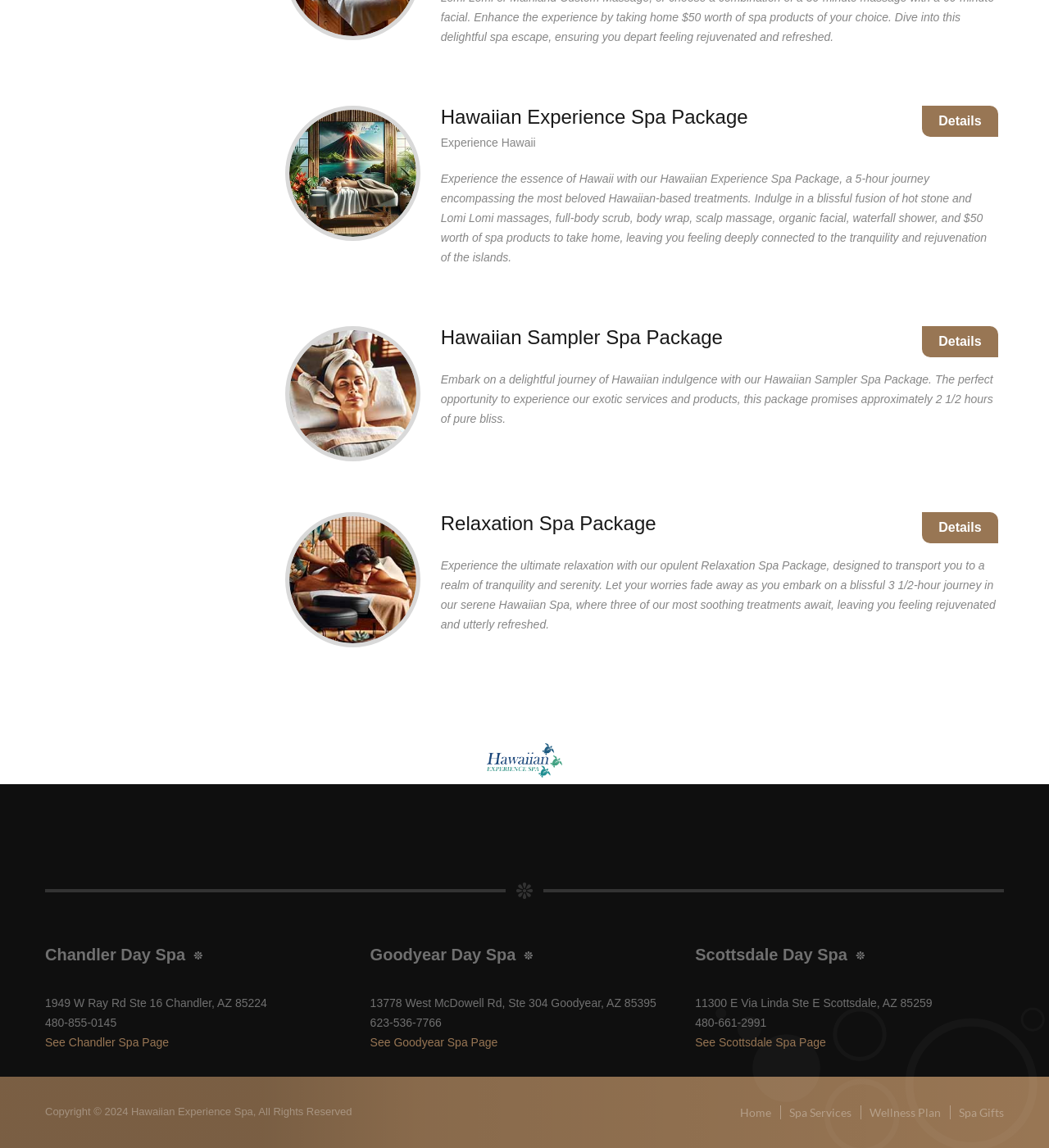Specify the bounding box coordinates of the region I need to click to perform the following instruction: "Read the transcript". The coordinates must be four float numbers in the range of 0 to 1, i.e., [left, top, right, bottom].

None